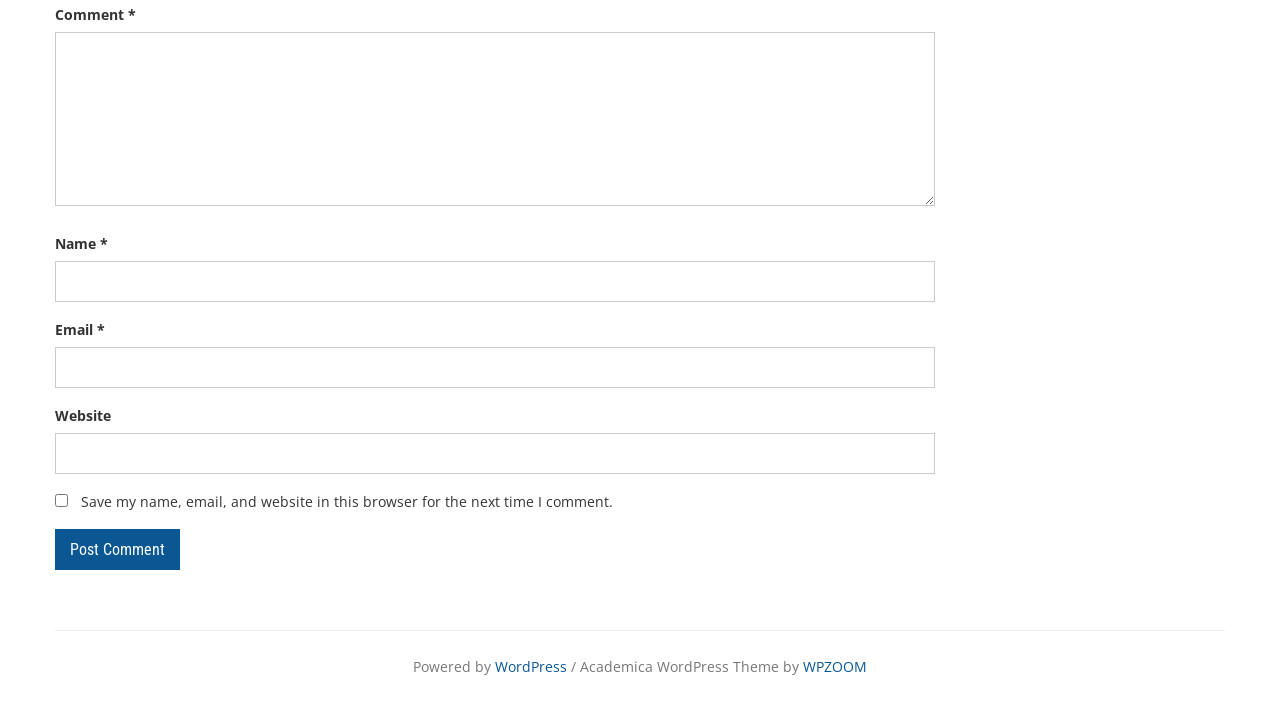What is the text of the button?
By examining the image, provide a one-word or phrase answer.

Post Comment